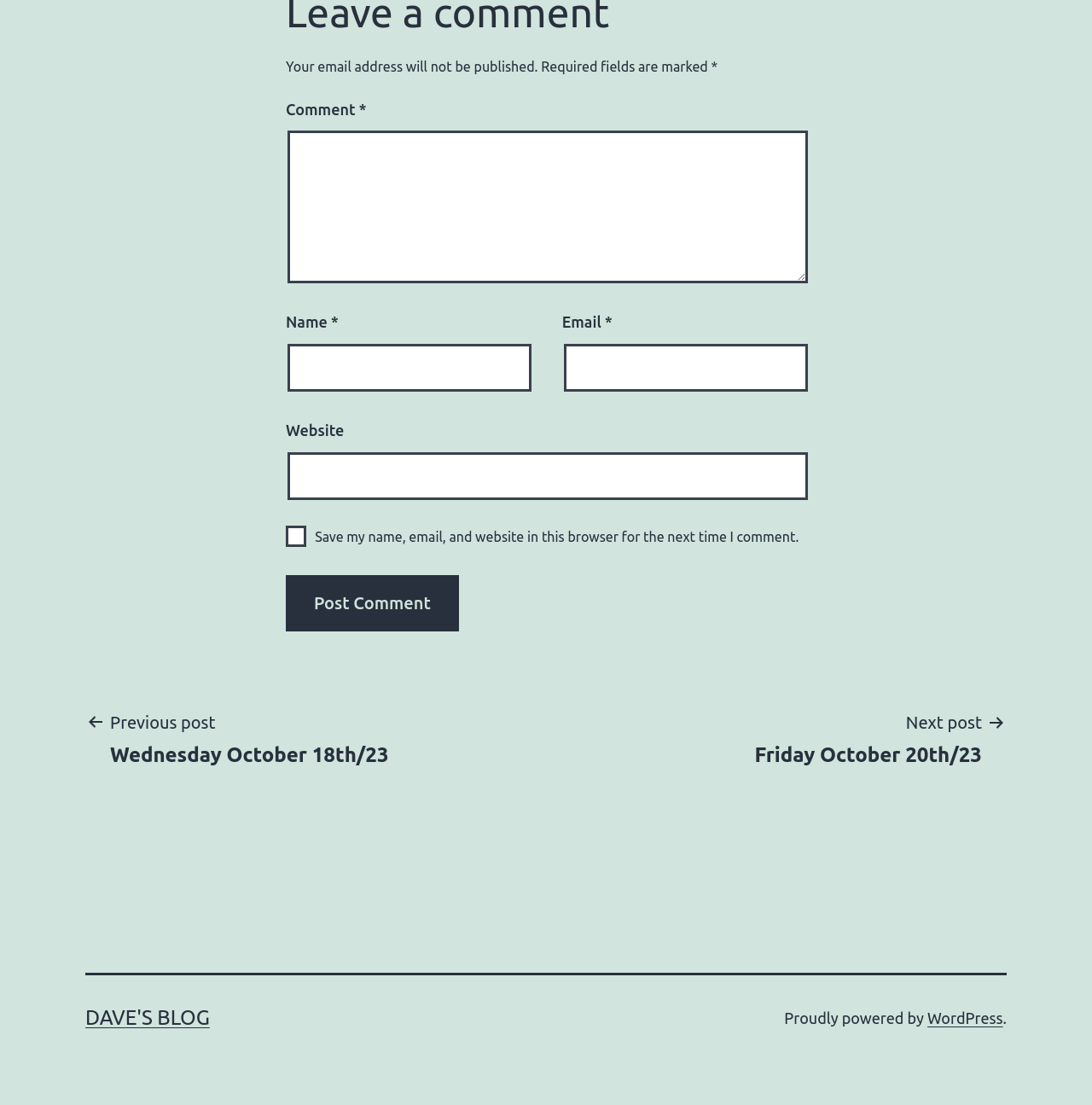Use a single word or phrase to respond to the question:
What is the purpose of the checkbox?

Save comment info